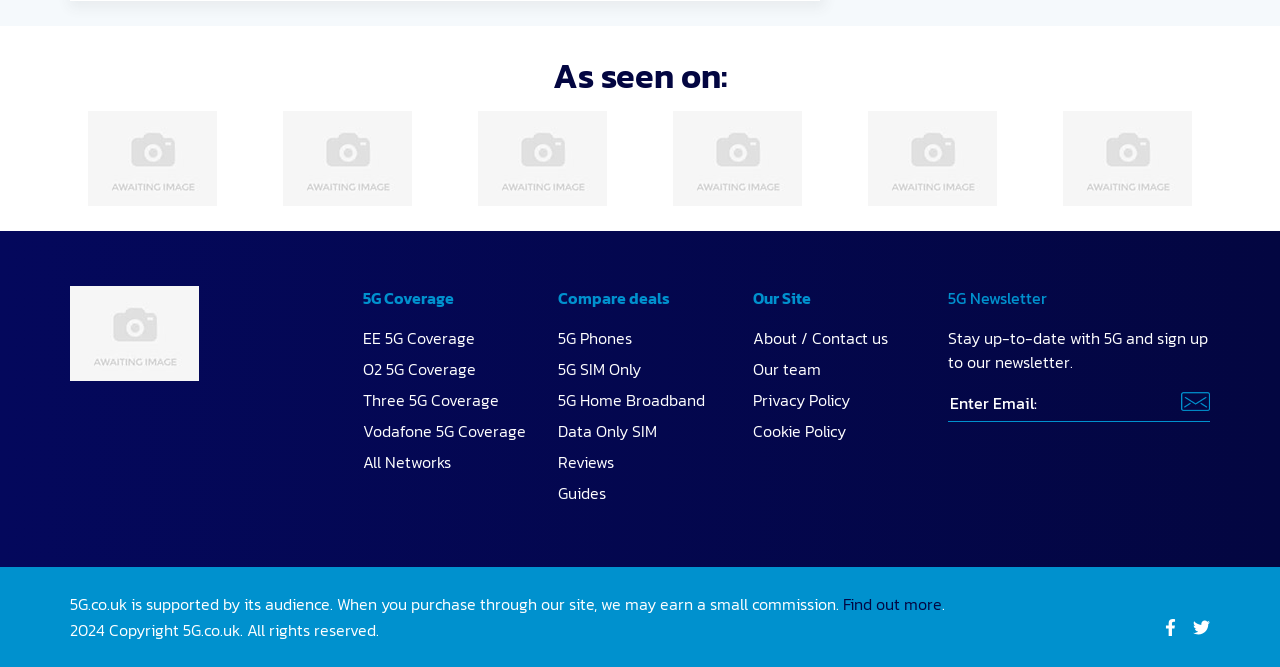What is the purpose of the textbox?
Using the image as a reference, answer the question in detail.

The textbox is used to enter an email address, likely for subscribing to the 5G newsletter, as indicated by the 'Enter Email:' label and the surrounding text about staying up-to-date with 5G news.